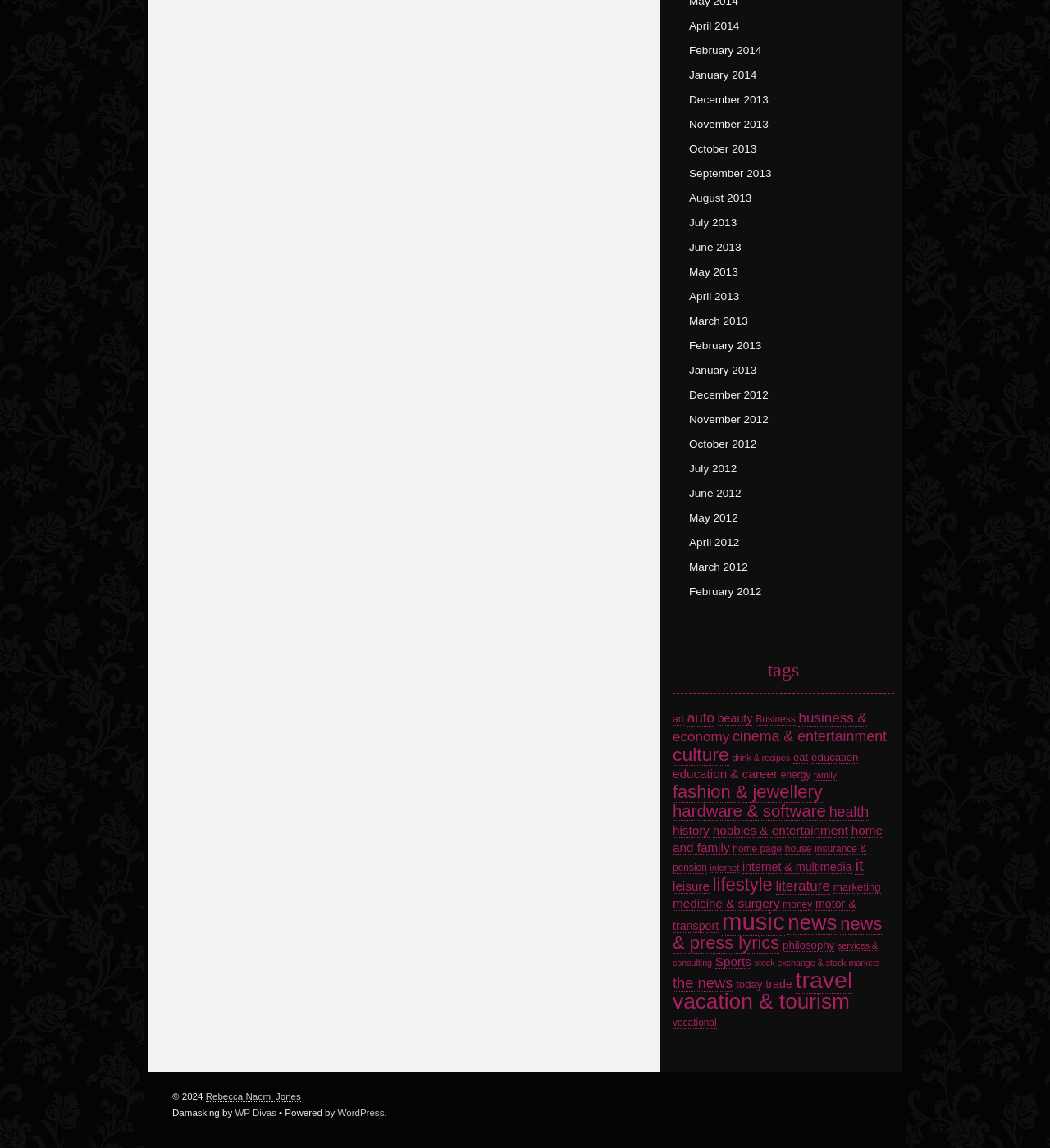Please provide a comprehensive response to the question based on the details in the image: How many items are listed under the 'music' category?

The webpage has a link 'music' with a description '(42 items)' which indicates that there are 42 items listed under the music category.